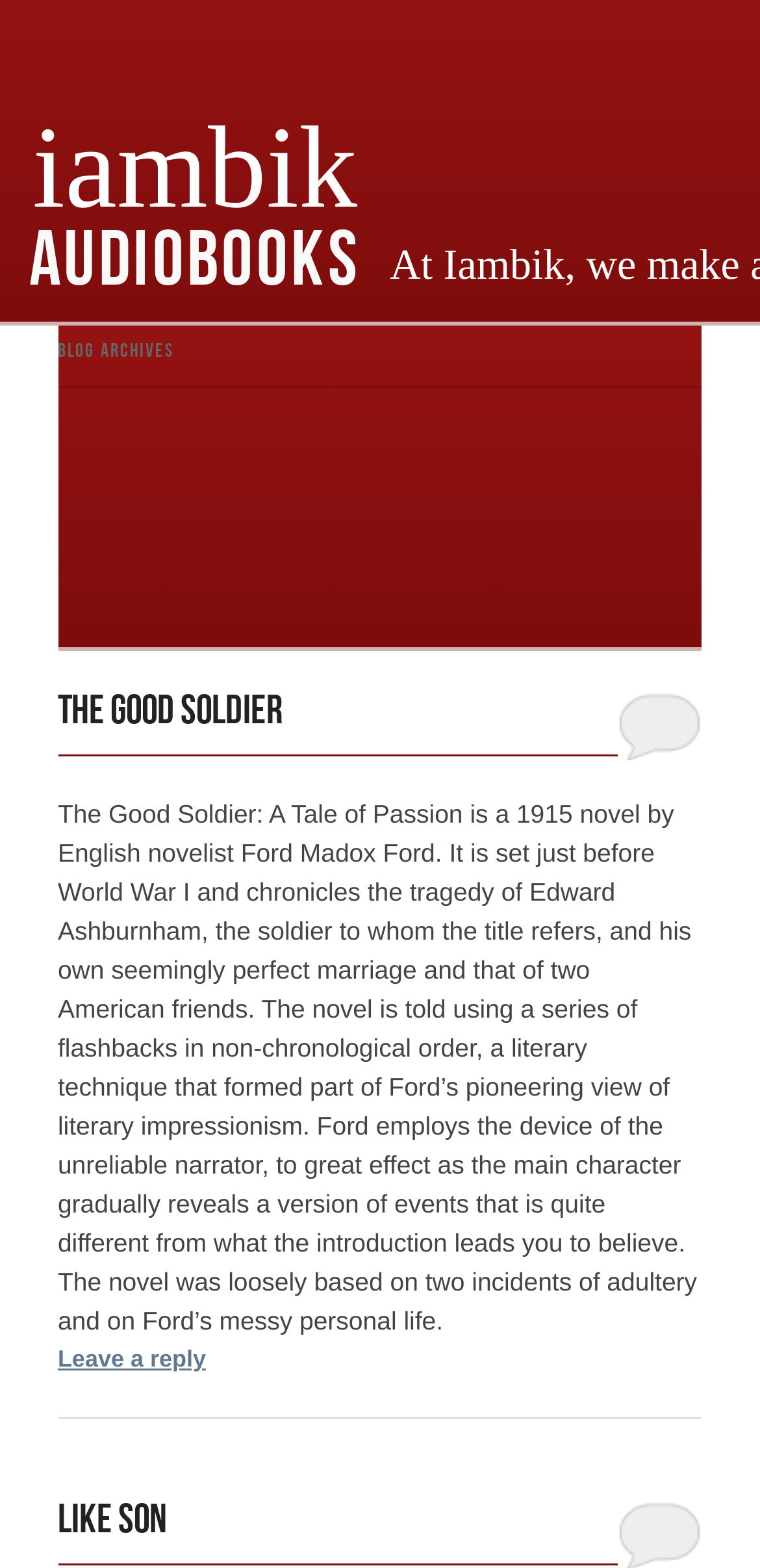Create a detailed summary of the webpage's content and design.

The webpage appears to be a blog or article page focused on audiobooks, specifically featuring a novel called "The Good Soldier" by Ford Madox Ford. 

At the top of the page, there is a heading that reads "iambik Audiobooks" with two separate links for "iambik" and "Audiobooks". 

Below this heading, there is a section with a heading that says "BLOG ARCHIVES". 

The main content of the page is an article about "The Good Soldier" novel. The article has a heading with a link to the novel's title, followed by a brief summary of the novel's plot and literary style. The text describes the novel's non-chronological storytelling, unreliable narrator, and its basis on real-life events. 

To the right of the article's heading, there is a link with no text. 

At the bottom of the article, there is a link that says "Leave a reply", suggesting a comment section. 

Finally, there is another heading that says "Like Son", which appears to be a separate article or section, with a link to the title.